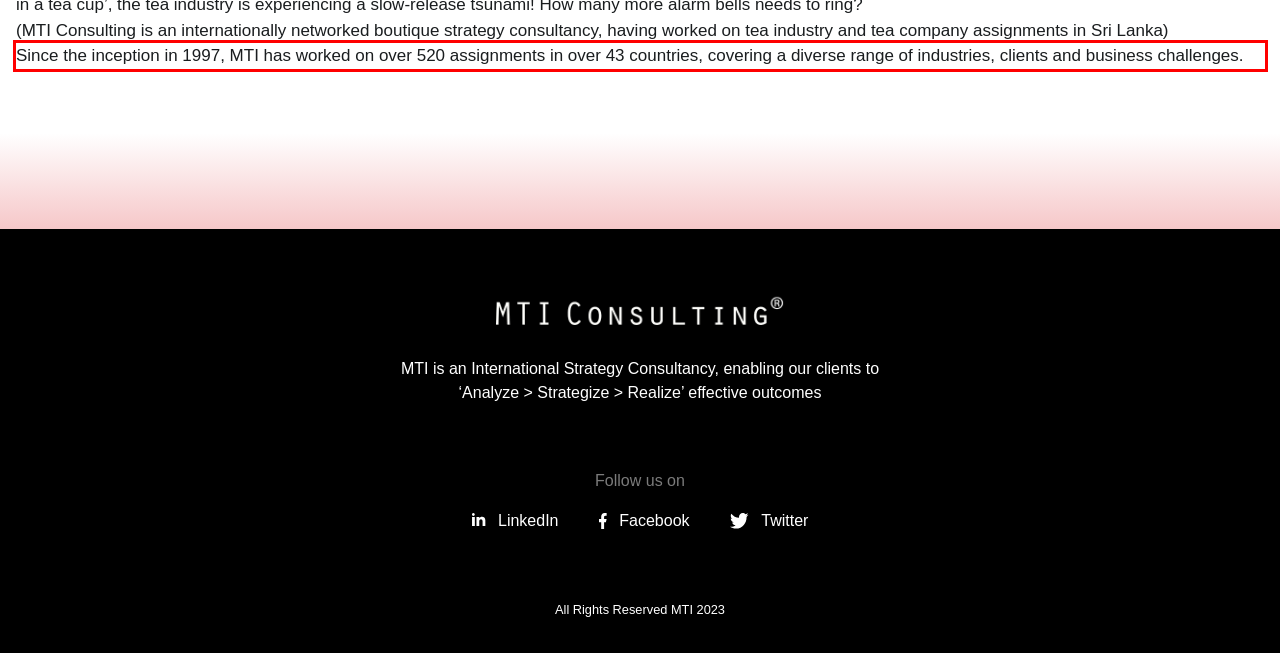You are provided with a screenshot of a webpage featuring a red rectangle bounding box. Extract the text content within this red bounding box using OCR.

Since the inception in 1997, MTI has worked on over 520 assignments in over 43 countries, covering a diverse range of industries, clients and business challenges.